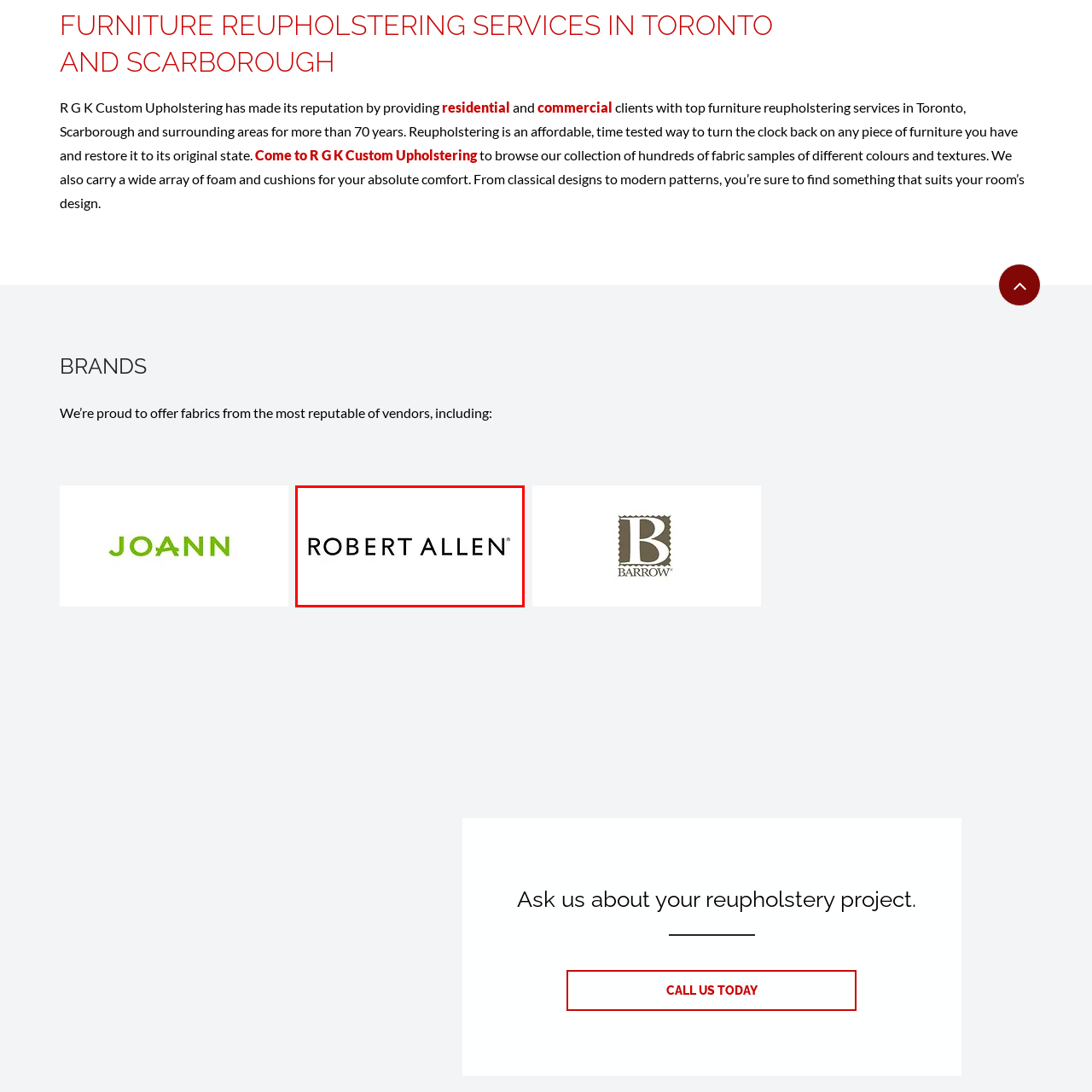Articulate a detailed description of the image enclosed by the red outline.

The image features the logo of Robert Allen, a renowned brand known for its high-quality fabrics and textiles. This logo is prominently displayed in a clean, modern design, emphasizing the company’s commitment to providing premium materials for upholstery and interior design. Robert Allen is featured as one of the reputable vendors offered by R G K Custom Upholstering, which has been serving residential and commercial clients in Toronto and Scarborough for over 70 years. The partnership with such esteemed brands showcases the quality and aesthetic appeal of the products available for reupholstering services, ensuring customers can find fabrics that suit their unique design preferences.